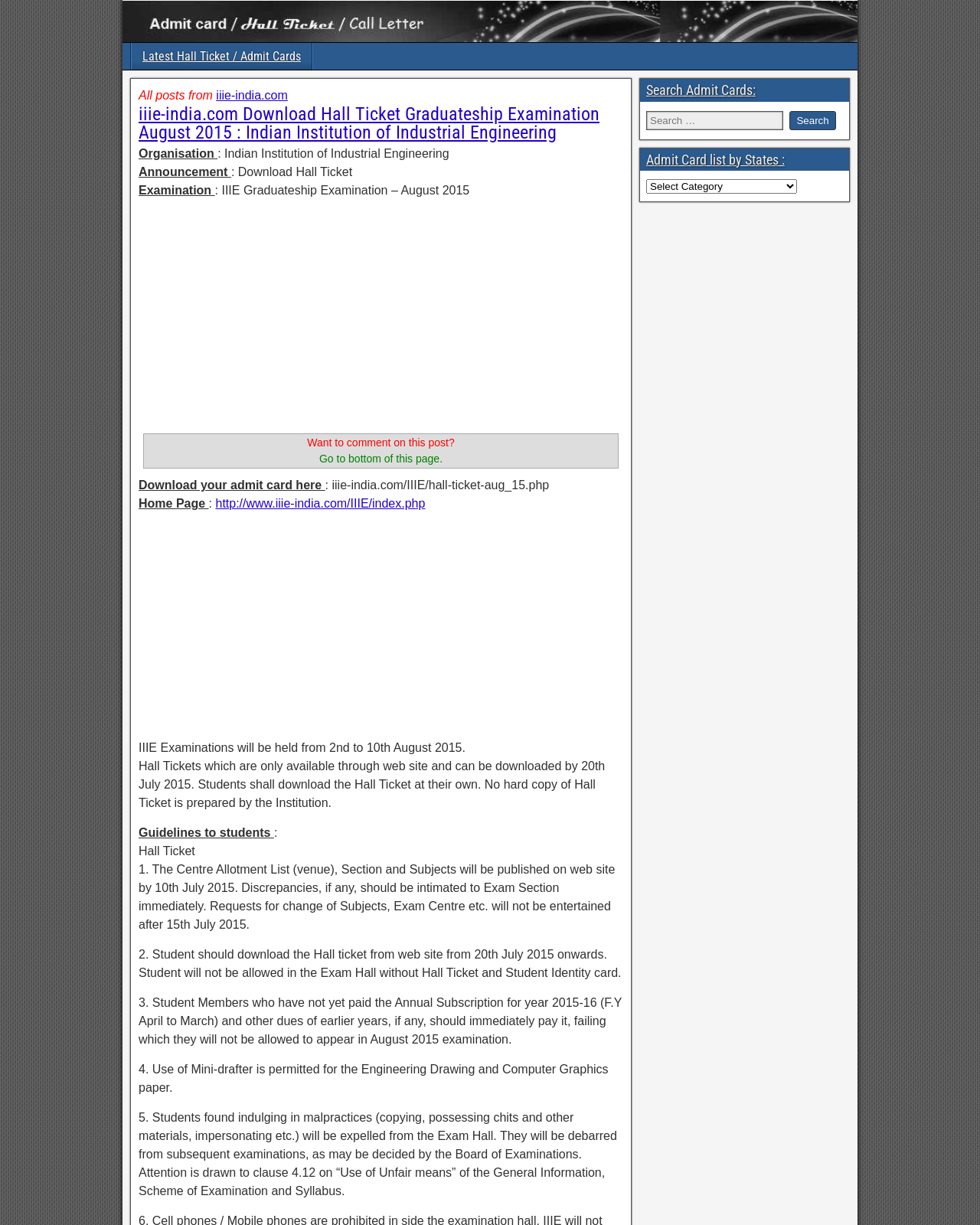What is the examination for which hall tickets can be downloaded?
Provide a comprehensive and detailed answer to the question.

The webpage provides information about downloading hall tickets for the IIIE Graduateship Examination, which is scheduled to take place from 2nd to 10th August 2015.